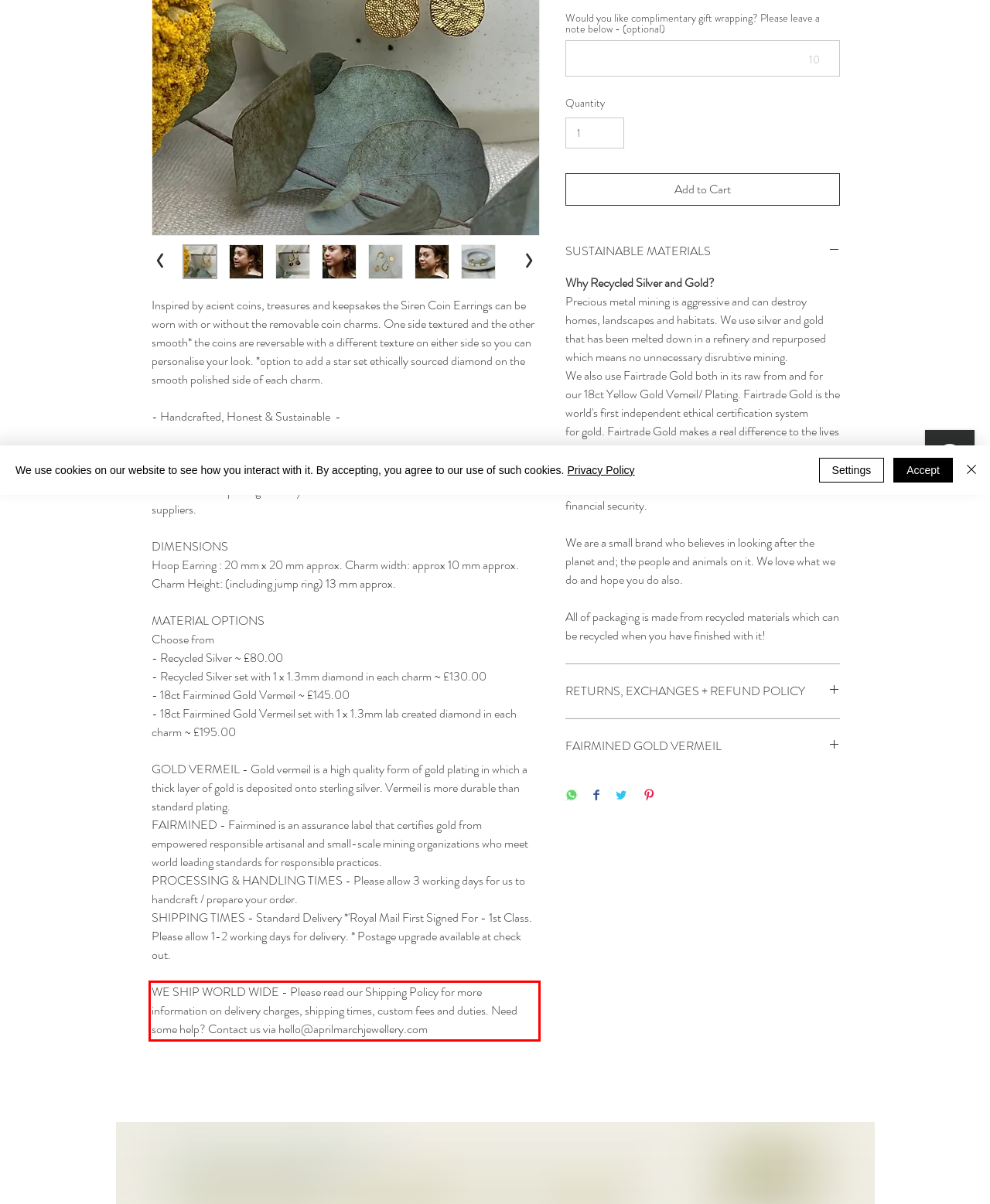Using the provided webpage screenshot, recognize the text content in the area marked by the red bounding box.

WE SHIP WORLD WIDE - Please read our Shipping Policy for more information on delivery charges, shipping times, custom fees and duties. Need some help? Contact us via hello@aprilmarchjewellery.com